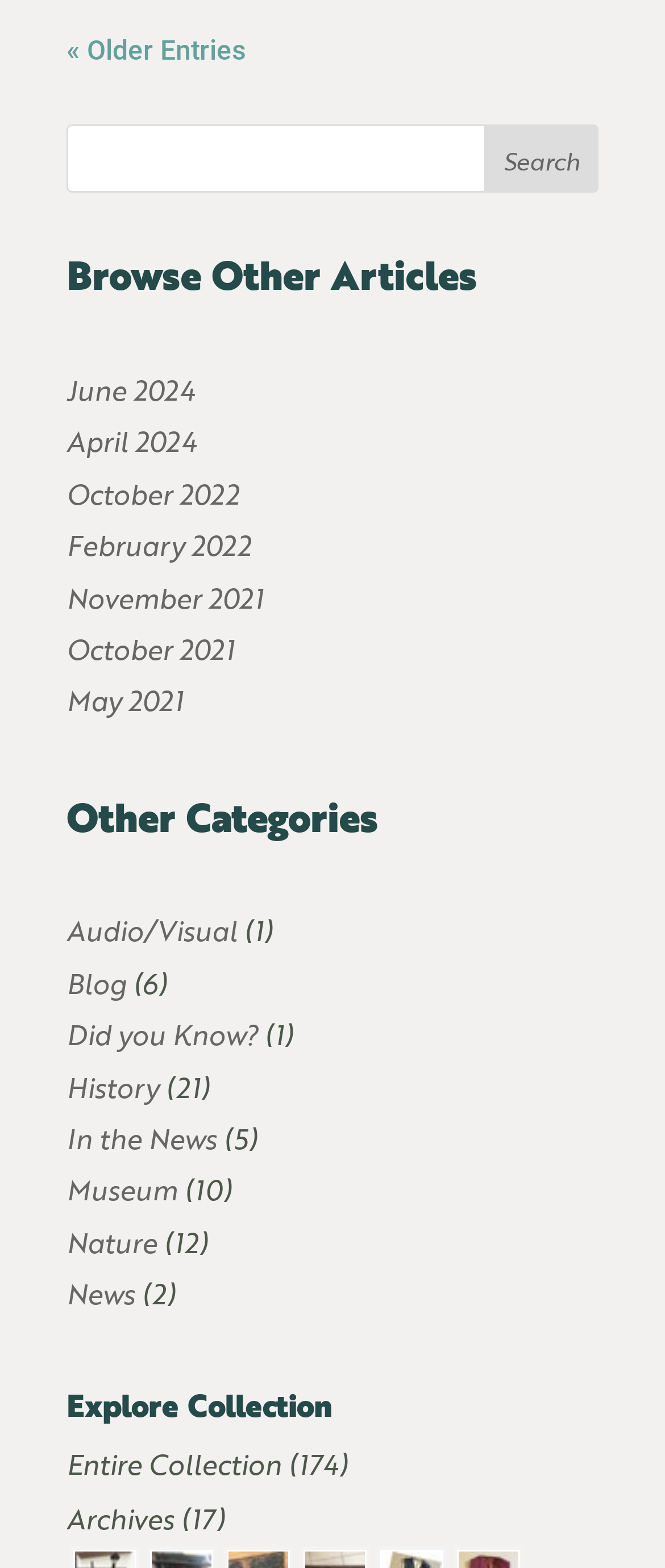Given the webpage screenshot, identify the bounding box of the UI element that matches this description: "History".

[0.1, 0.681, 0.238, 0.704]